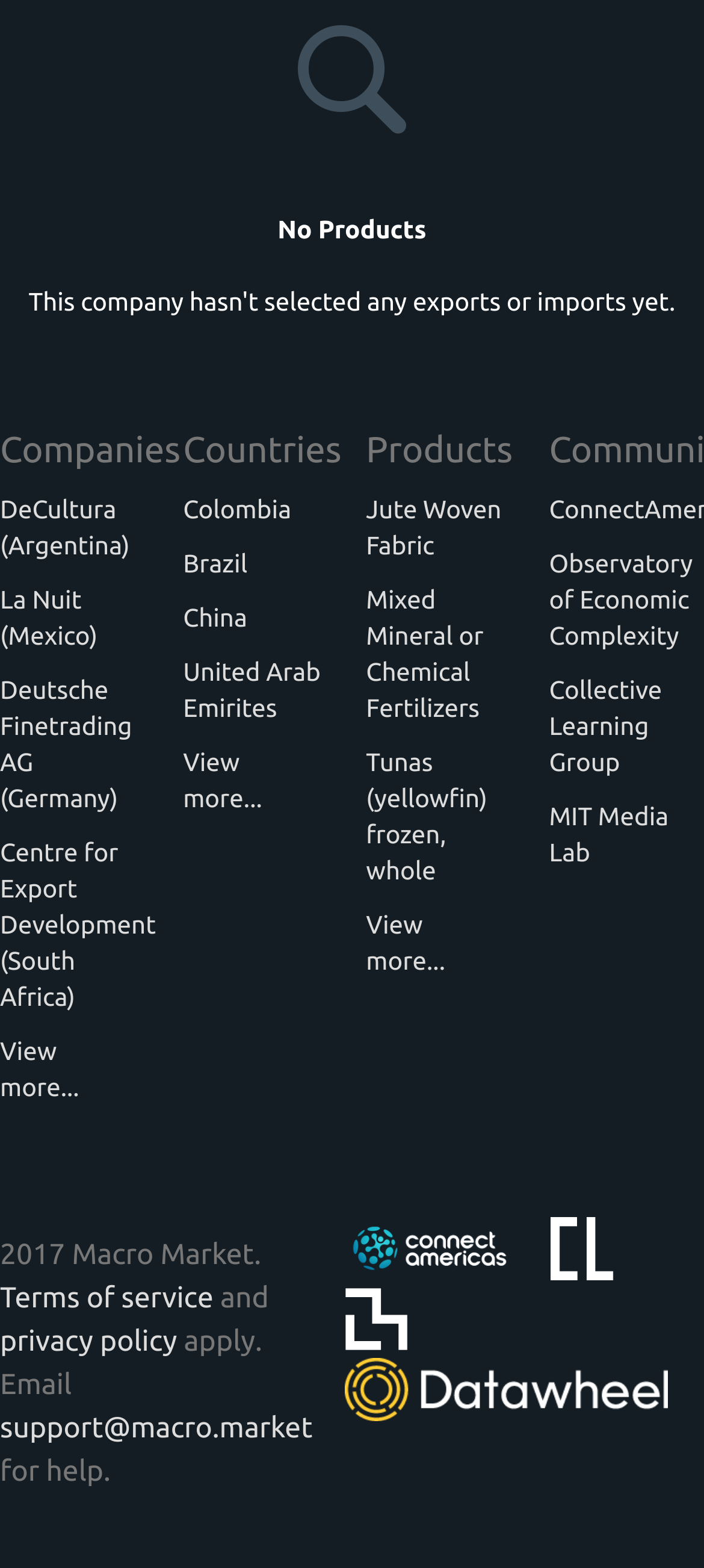Find the bounding box coordinates of the element's region that should be clicked in order to follow the given instruction: "Visit the Observatory of Economic Complexity". The coordinates should consist of four float numbers between 0 and 1, i.e., [left, top, right, bottom].

[0.78, 0.347, 0.98, 0.416]